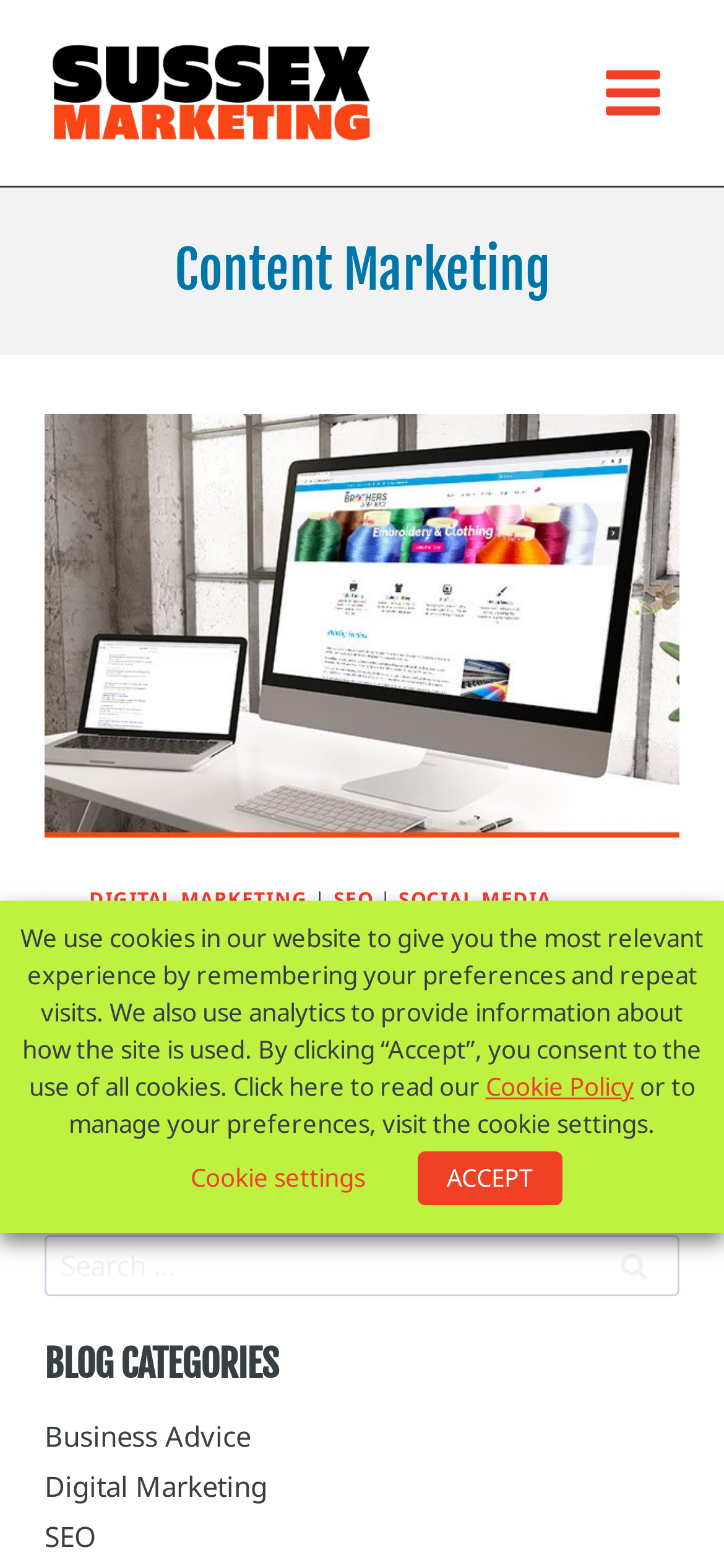What is the title of the first article?
Give a detailed response to the question by analyzing the screenshot.

The first article is listed under the main section, and its title is 'What is digital marketing?' which is also a link.